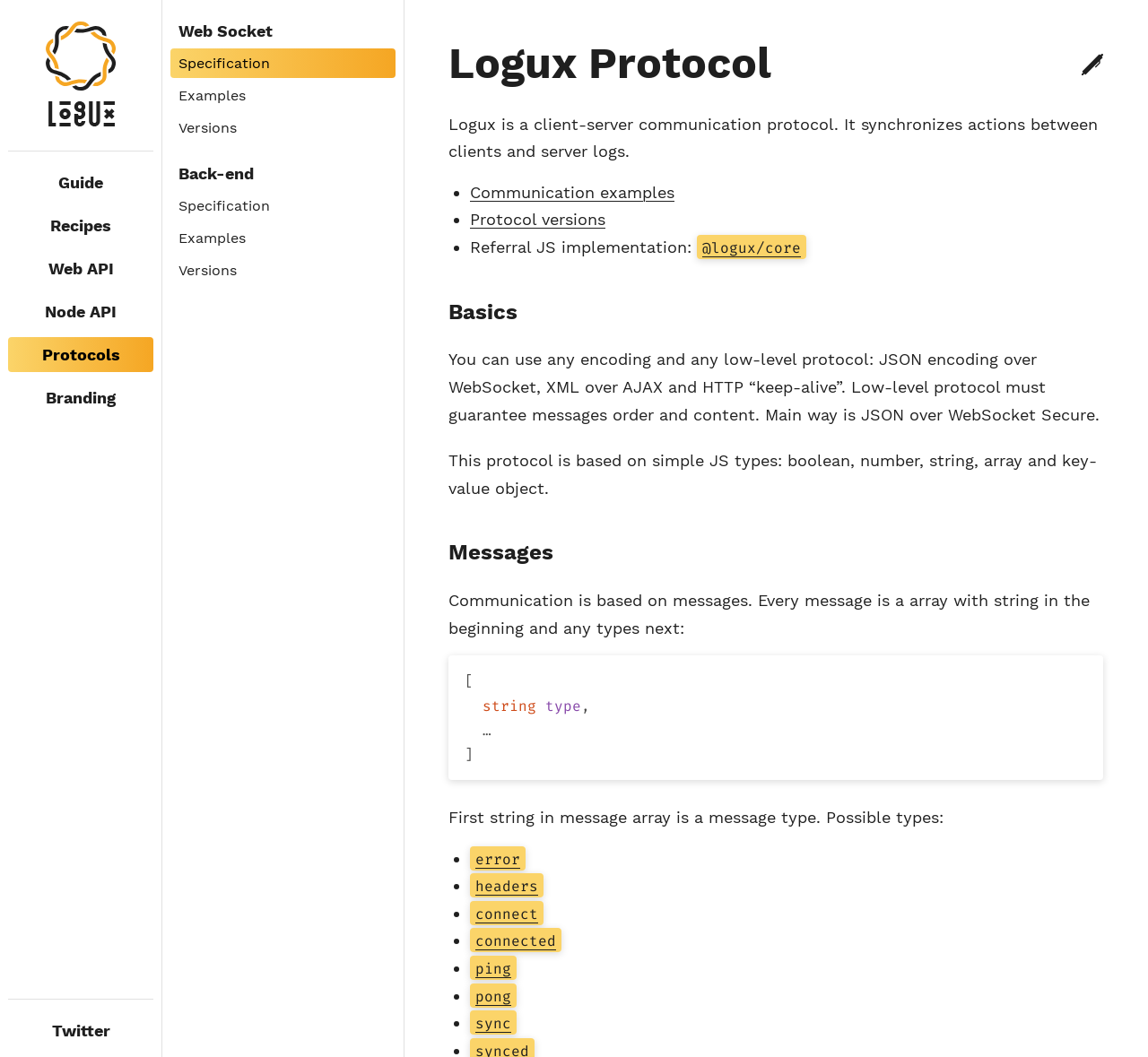Find the bounding box coordinates for the element described here: "Childcare Emergencies".

None